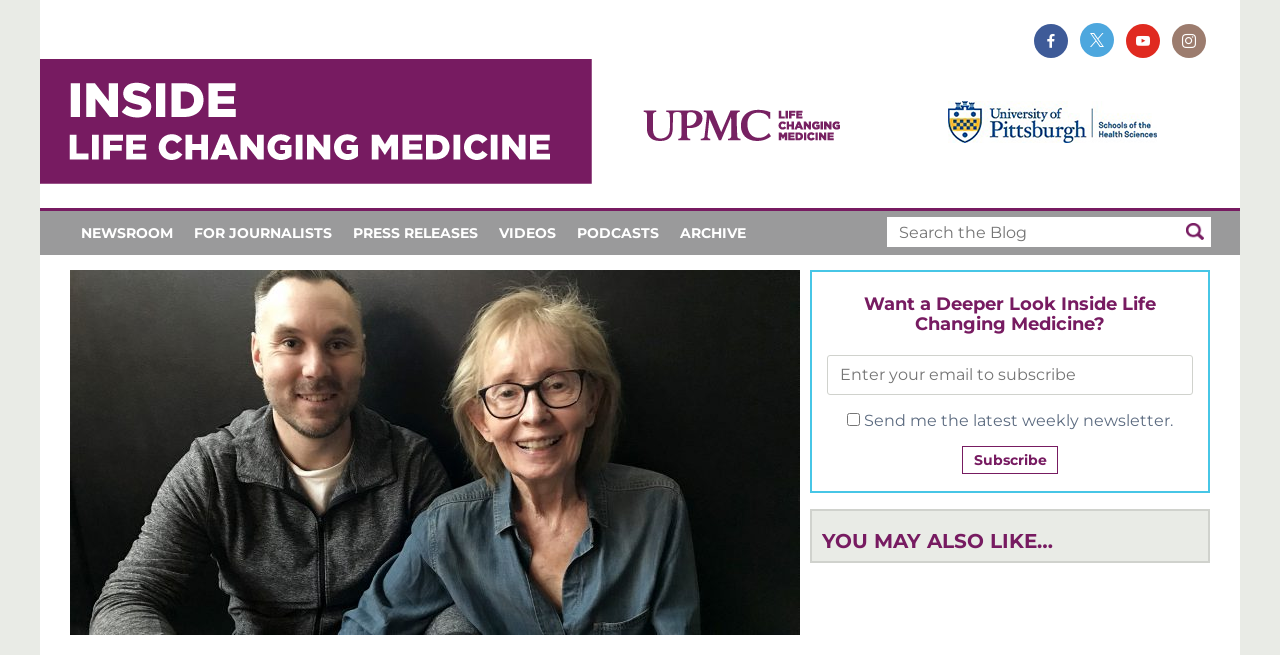Generate a comprehensive caption for the webpage you are viewing.

This webpage is about a heartwarming story of a liver transplant patient and her donor son. At the top, there are four social media links aligned horizontally, followed by a large image that takes up most of the width of the page. Below the image, there are six horizontal links to different sections of the website, including "NEWSROOM", "FOR JOURNALISTS", and "VIDEOS". 

To the right of these links, there is a search box with a button next to it. Below the search box, the title of the article "Christmas Comes Early for Liver Transplant Patient and Her Donor Son" is displayed, accompanied by a smaller image related to the article. 

On the right side of the page, there is a section that encourages visitors to subscribe to a newsletter. It includes a heading, a text box to enter an email address, a checkbox to opt-in for a weekly newsletter, and a "Subscribe" button. 

At the bottom of the page, there is a heading "YOU MAY ALSO LIKE…" which suggests that there may be more related content or articles.